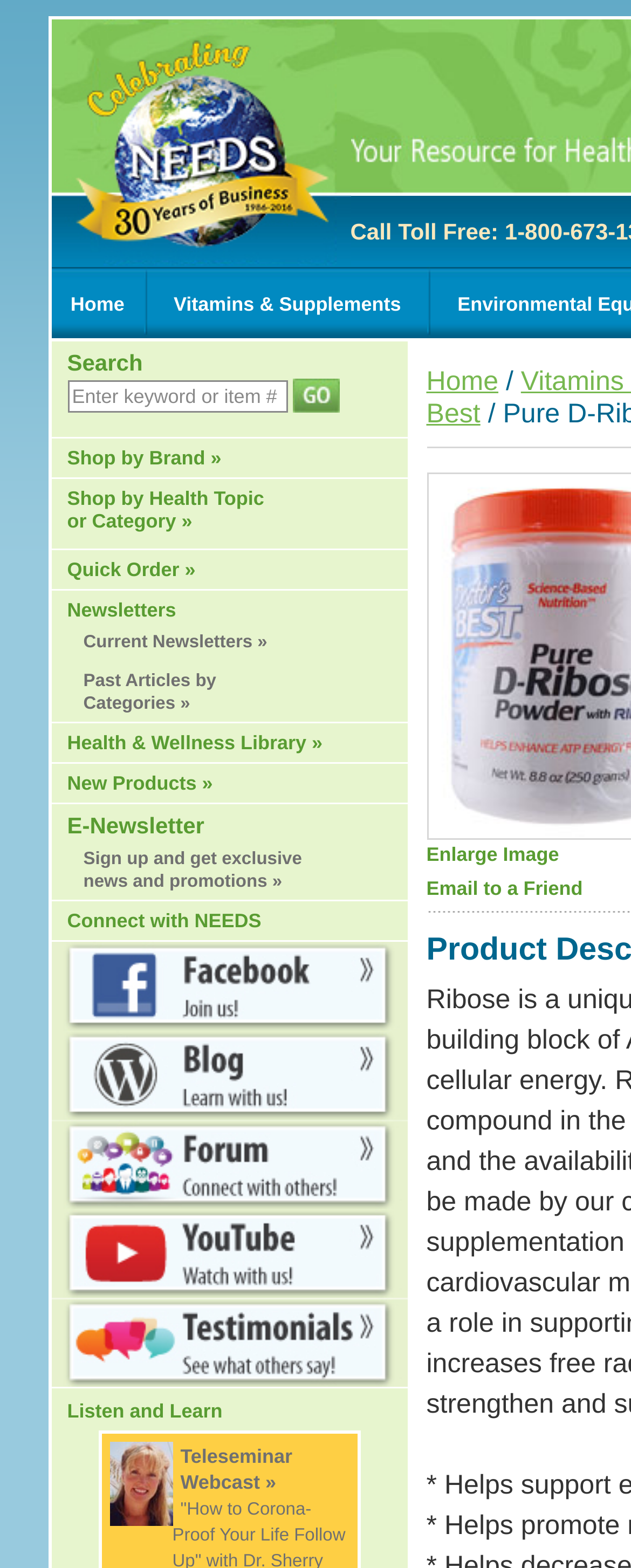Please determine the bounding box coordinates of the section I need to click to accomplish this instruction: "Go to Home page".

[0.086, 0.187, 0.223, 0.201]